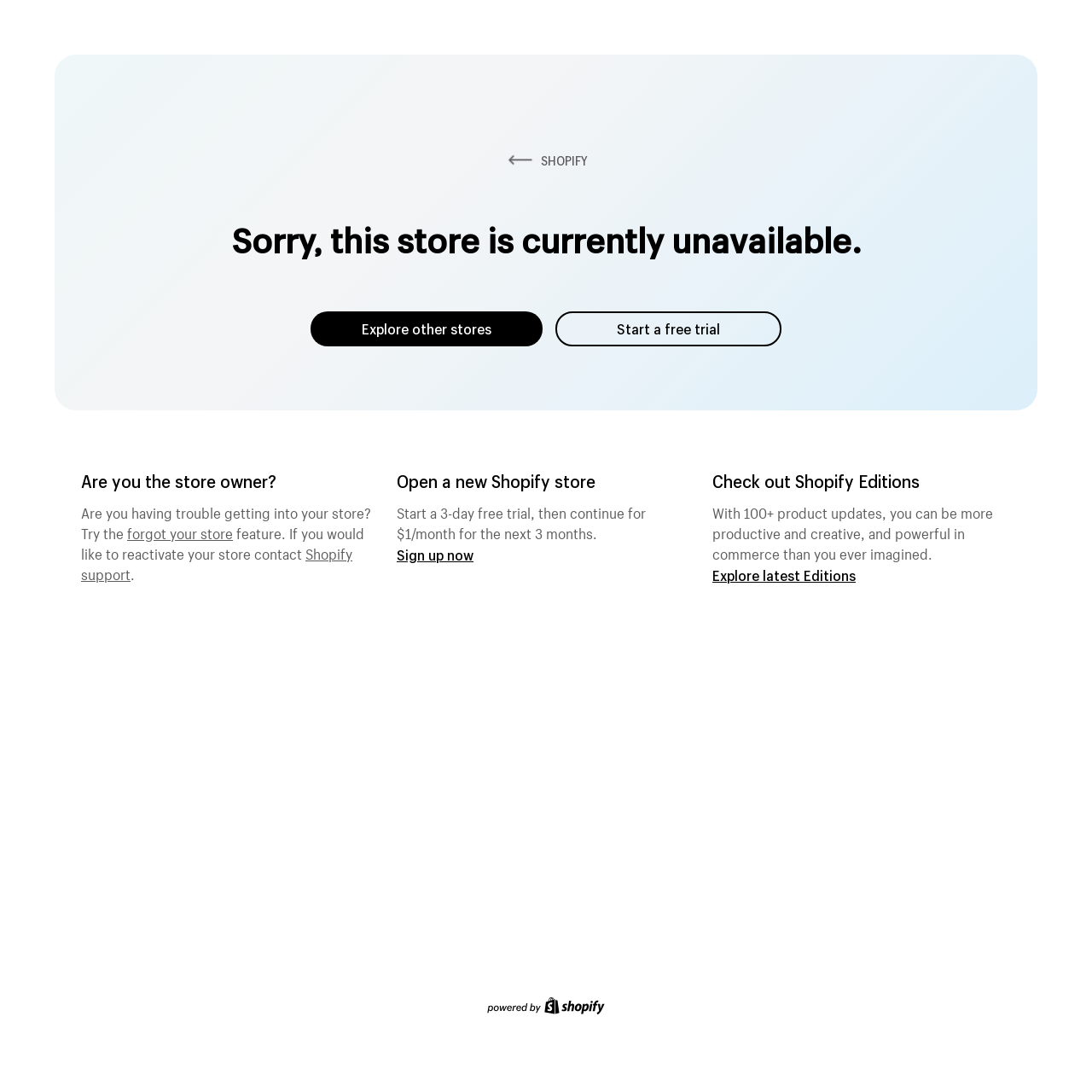What can users do if they are not the store owner?
Please provide an in-depth and detailed response to the question.

If users are not the store owner, they can explore other stores. This option is provided by the link 'Explore other stores' which is displayed prominently on the page.